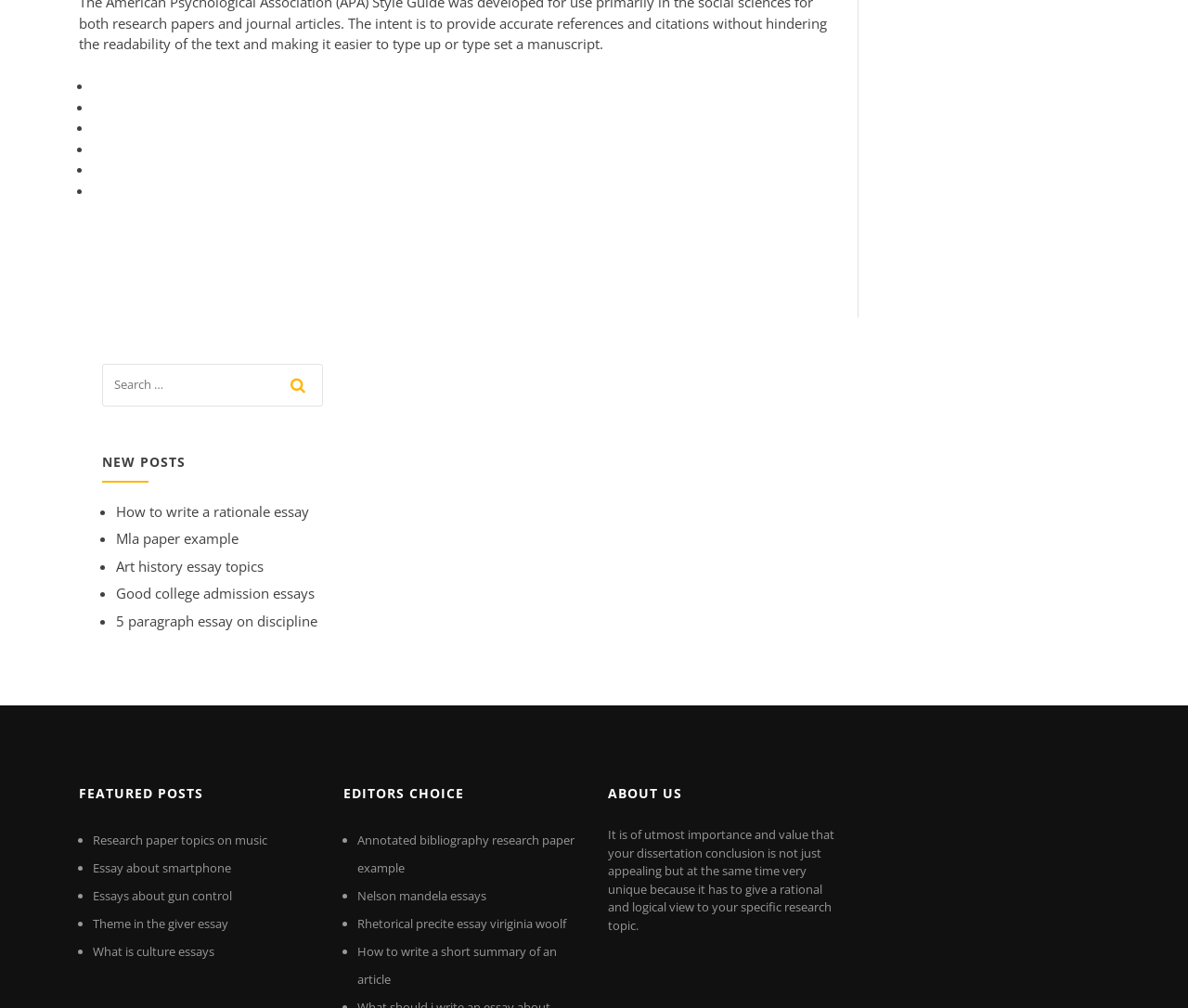Please determine the bounding box coordinates for the element with the description: "5 paragraph essay on discipline".

[0.098, 0.606, 0.267, 0.625]